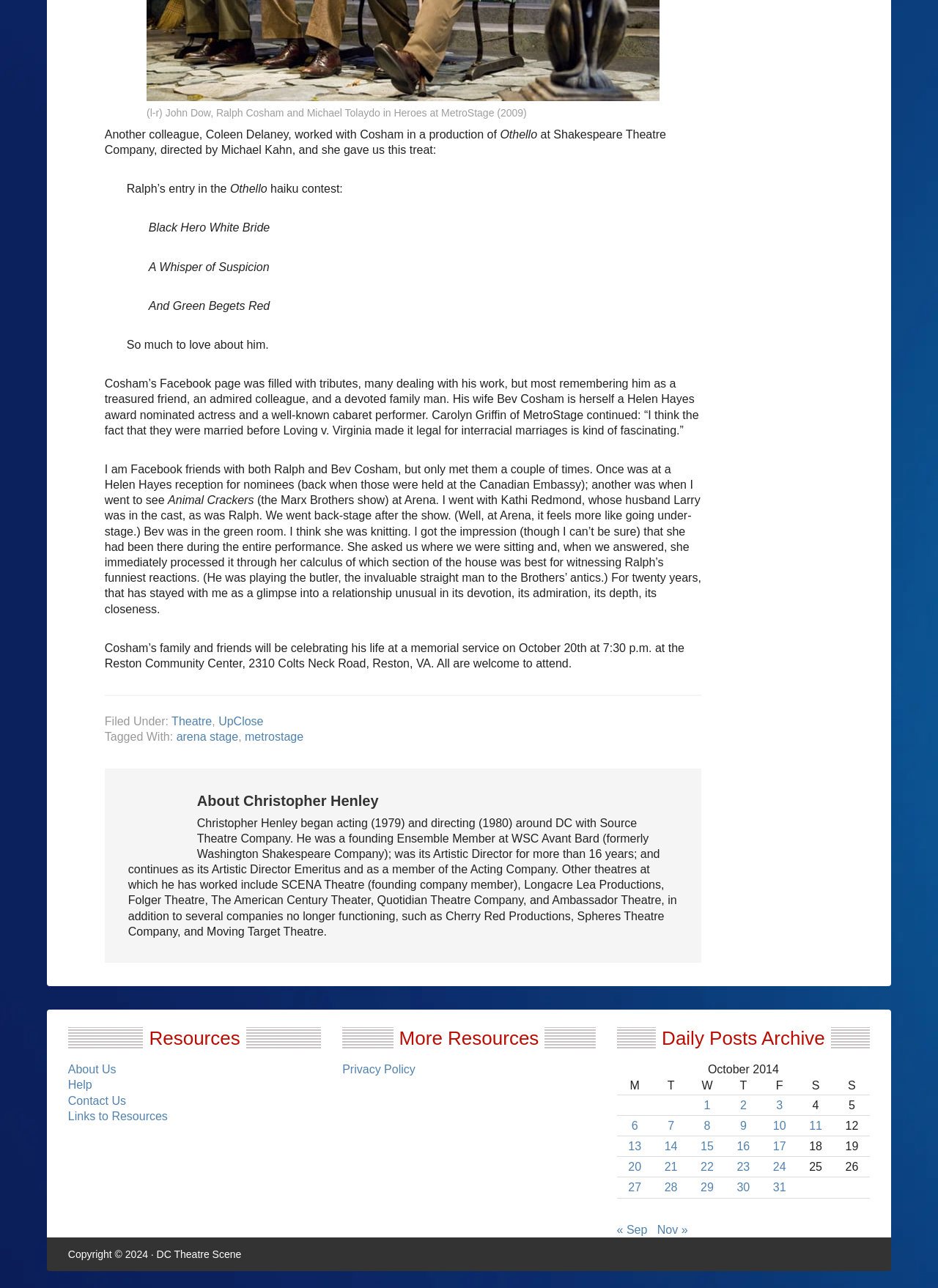What is the name of Ralph Cosham's wife?
Respond to the question with a single word or phrase according to the image.

Bev Cosham